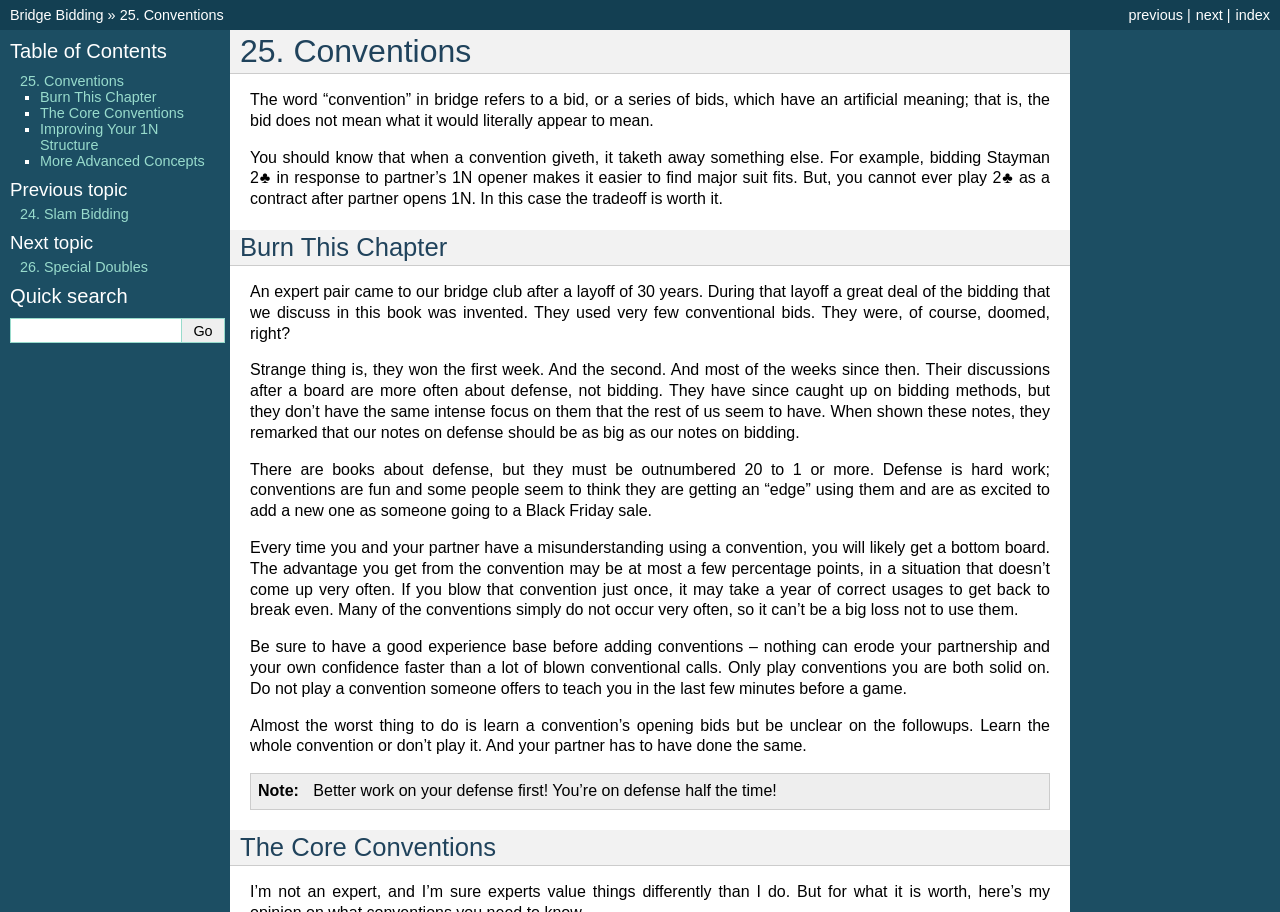What is the purpose of the search box?
Provide a concise answer using a single word or phrase based on the image.

To search the bridge bidding guide